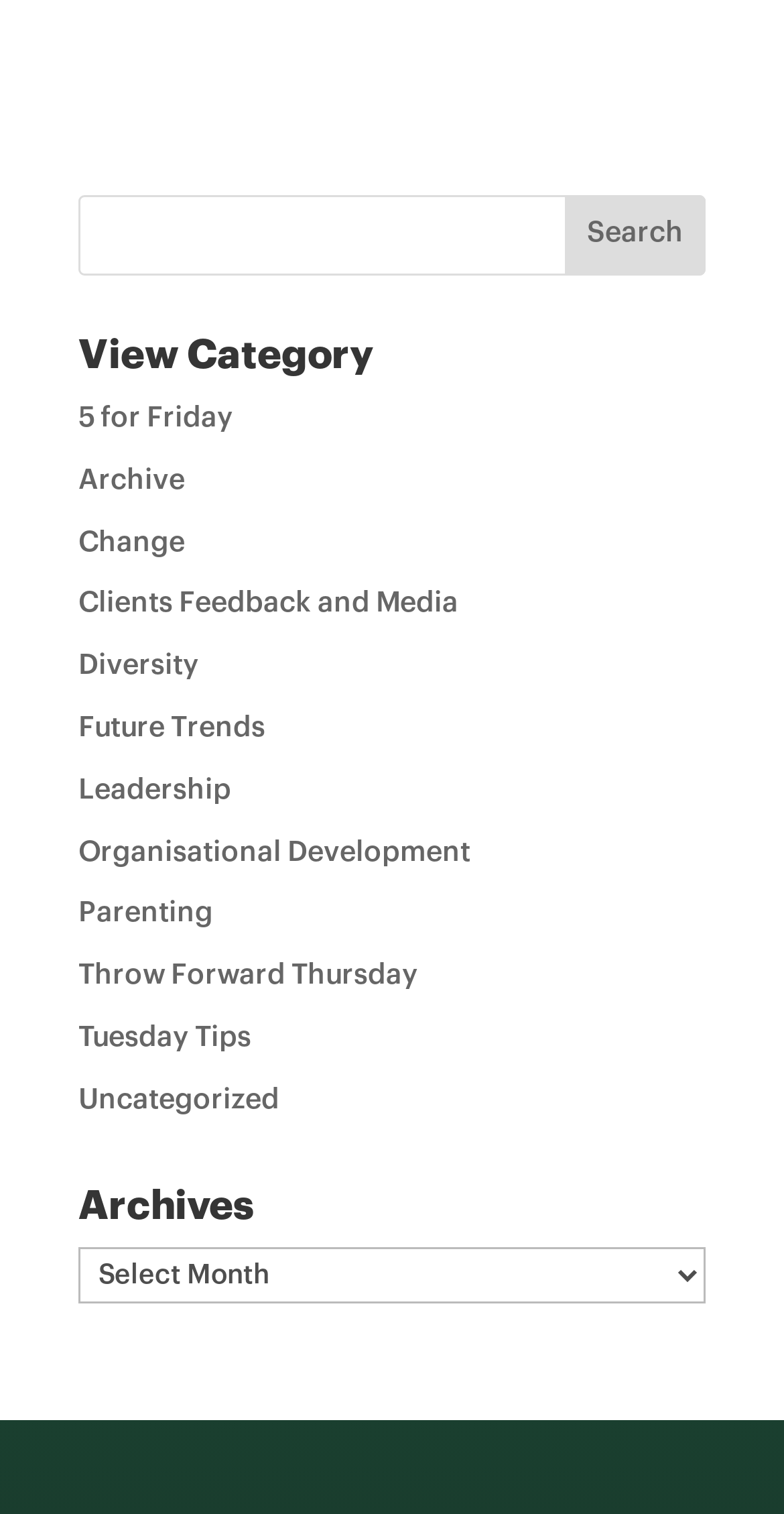Locate the bounding box coordinates of the element's region that should be clicked to carry out the following instruction: "select an archive". The coordinates need to be four float numbers between 0 and 1, i.e., [left, top, right, bottom].

[0.1, 0.823, 0.9, 0.86]